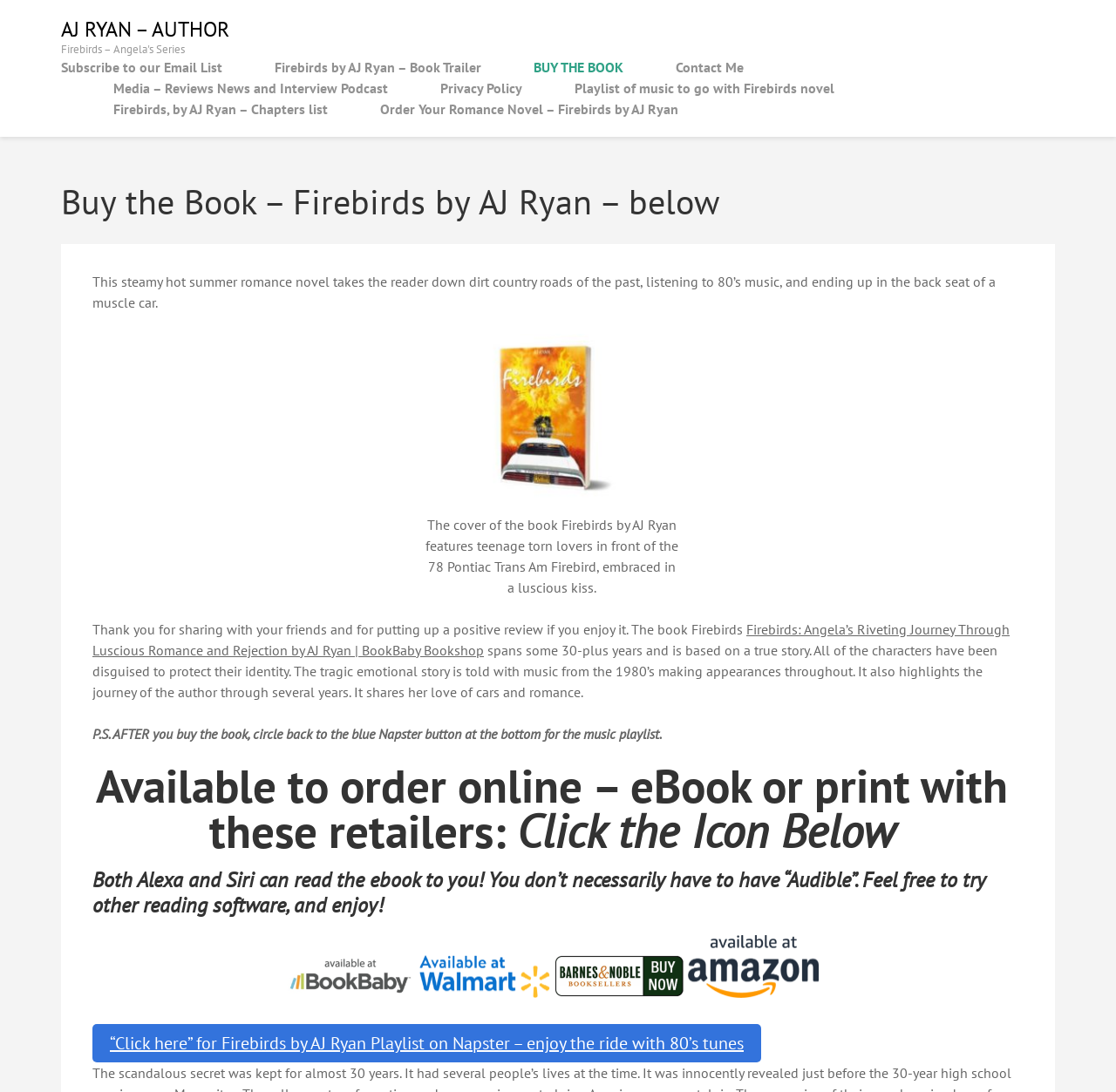Identify the bounding box coordinates of the clickable section necessary to follow the following instruction: "View the Champion Power Equipment 100165 Generator Review". The coordinates should be presented as four float numbers from 0 to 1, i.e., [left, top, right, bottom].

None